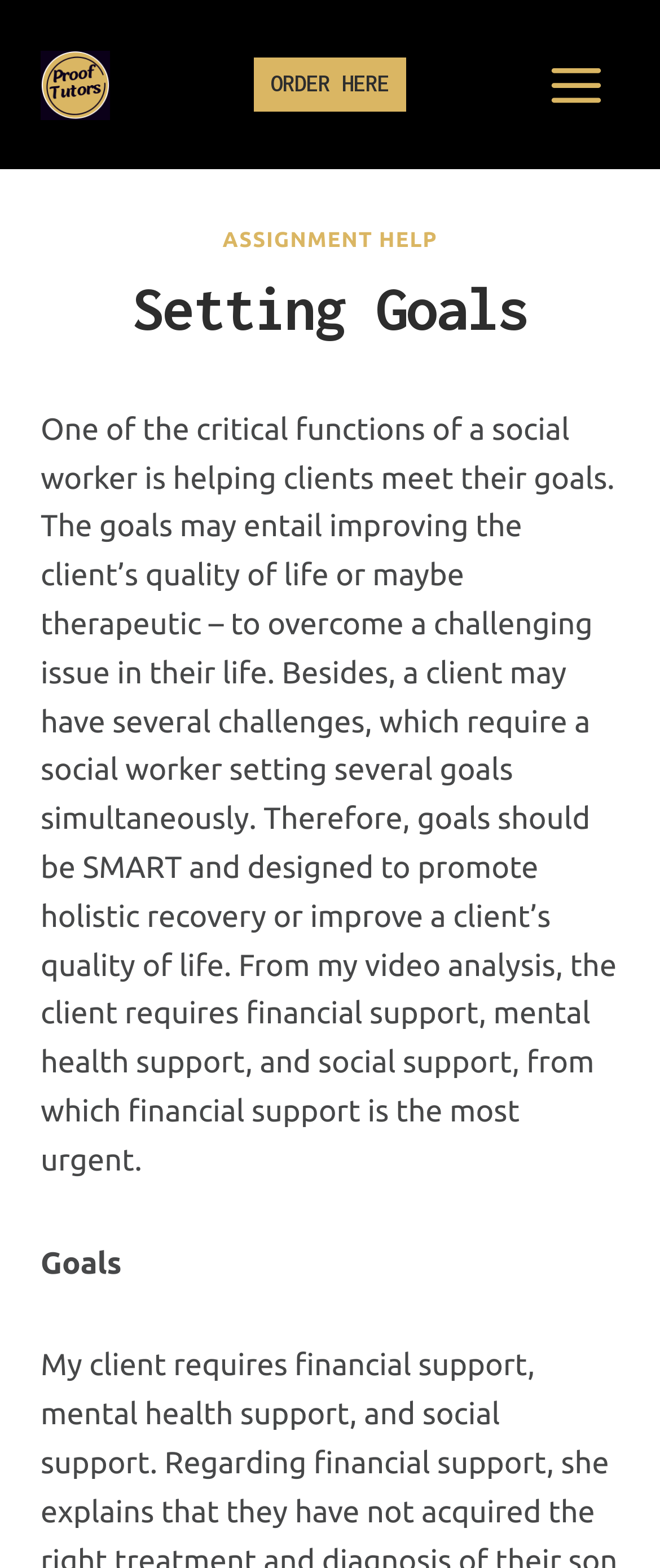Summarize the webpage in an elaborate manner.

The webpage is titled "Setting Goals" and appears to be a educational or informative page about social work. At the top left corner, there is a logo of "ProofTutors" accompanied by a link to the same name. Next to it, on the top center, is a prominent link "ORDER HERE". On the top right corner, there is a button to "Open menu", which when expanded, reveals a header section with a link to "ASSIGNMENT HELP" and a heading that repeats the title "Setting Goals".

Below the header section, there is a large block of text that discusses the importance of setting goals in social work. The text explains that social workers help clients achieve their goals, which can improve their quality of life or overcome challenges. It also emphasizes the need for SMART goals and highlights the importance of financial, mental health, and social support for clients. The text appears to be a summary or analysis of a video, and it provides a detailed explanation of the role of social workers in setting goals for their clients.